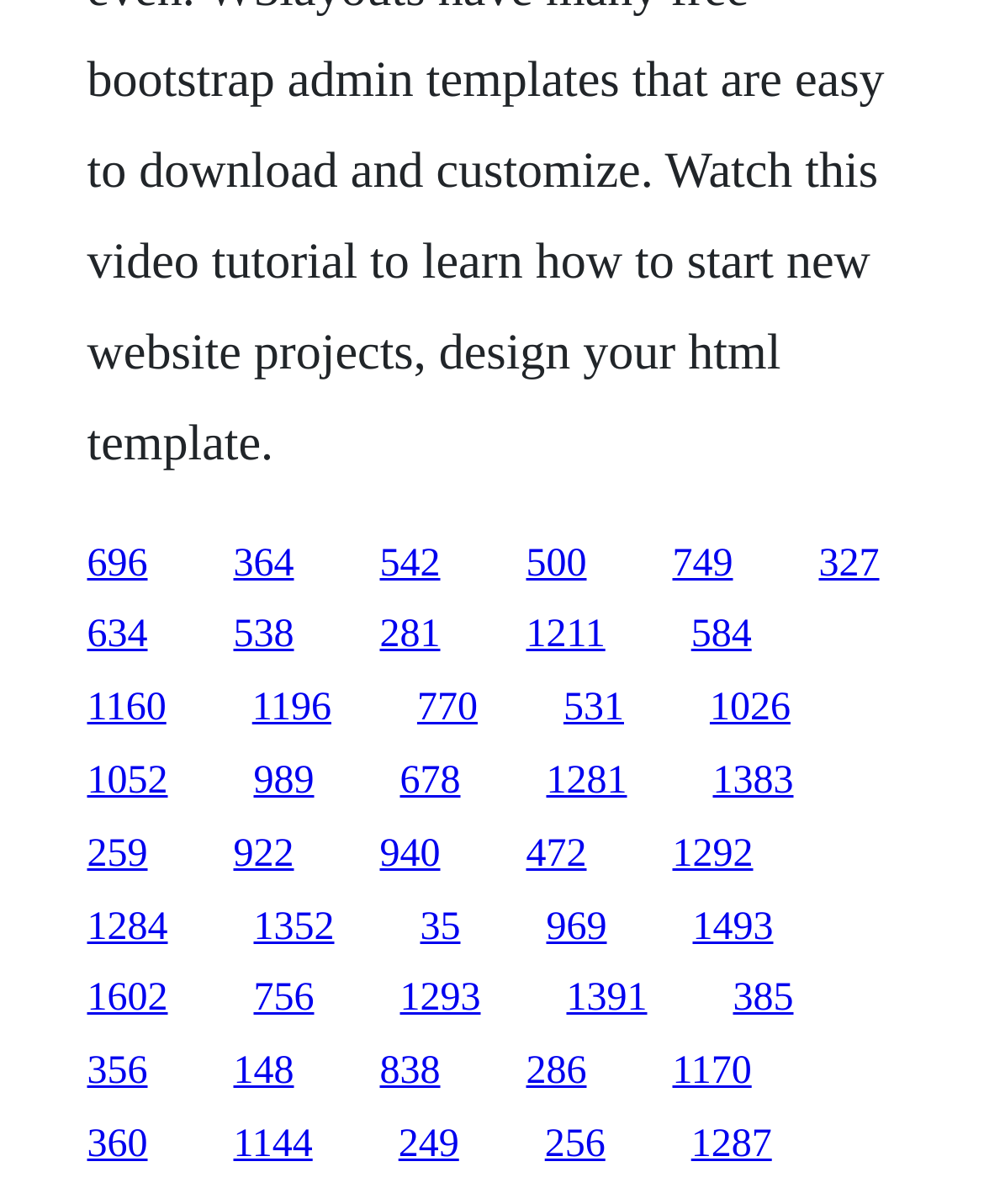What is the vertical position of the first link? Observe the screenshot and provide a one-word or short phrase answer.

0.45